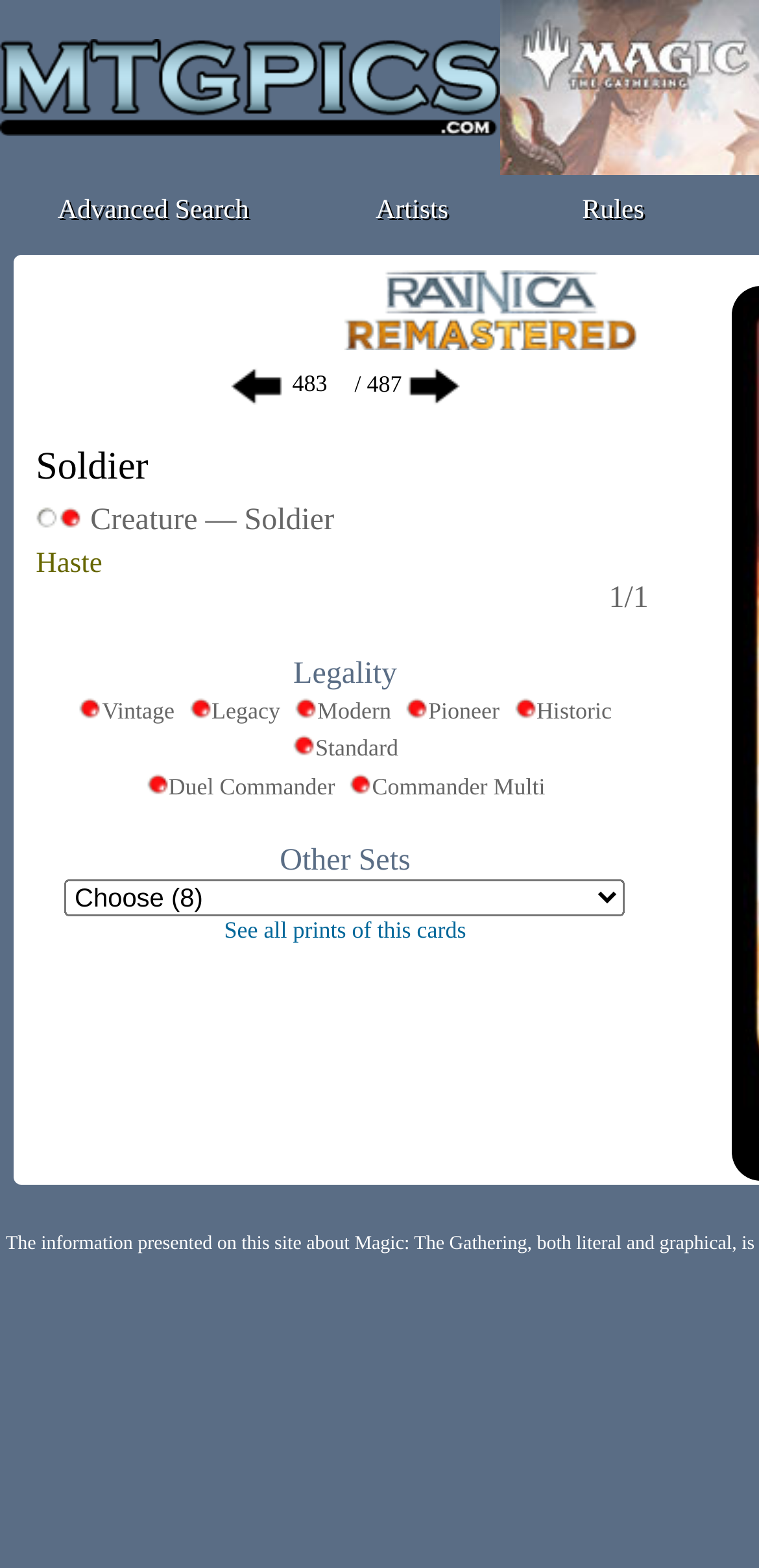Use a single word or phrase to answer the question: How many formats is the card banned in?

6